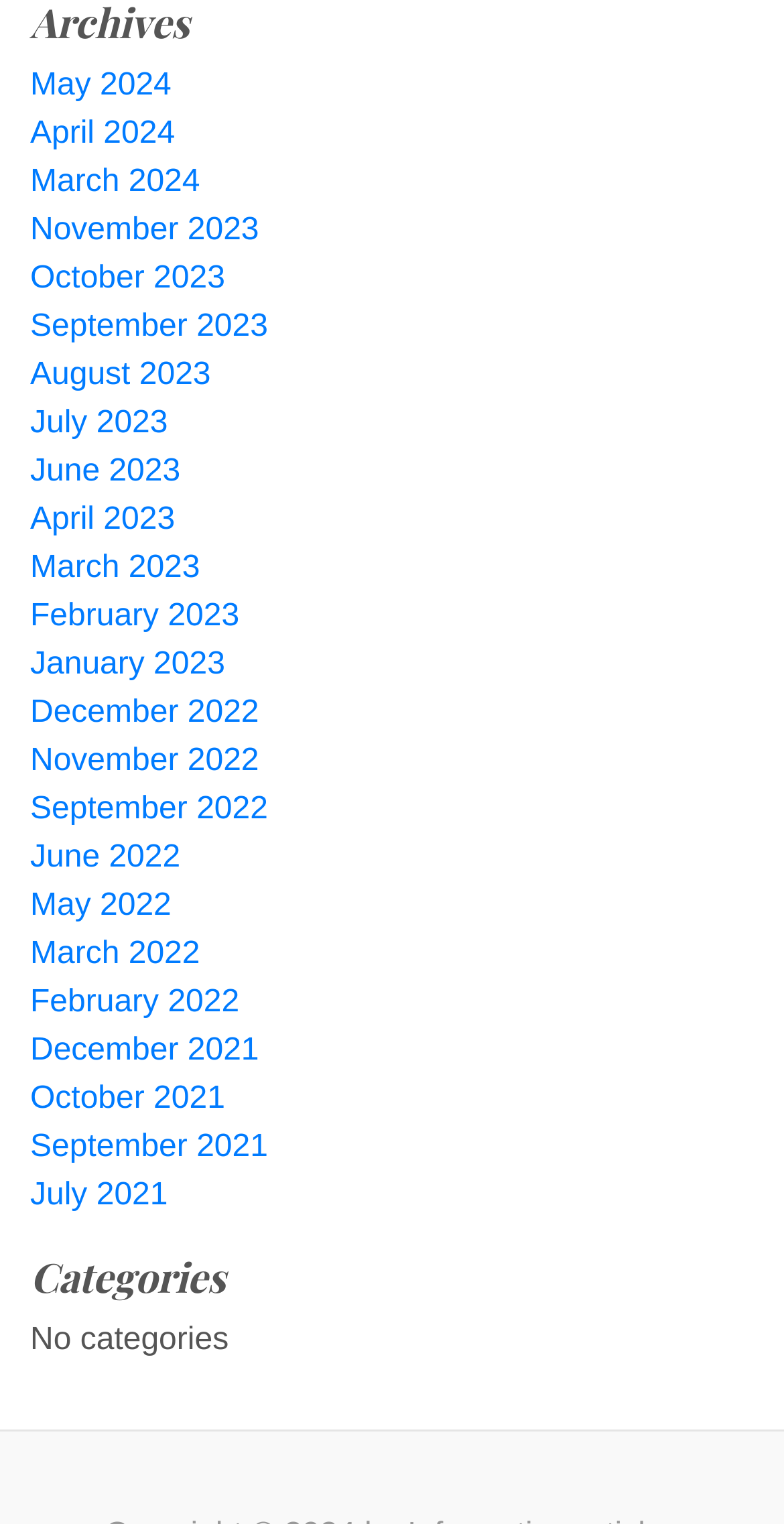Could you provide the bounding box coordinates for the portion of the screen to click to complete this instruction: "check September 2022"?

[0.038, 0.52, 0.342, 0.542]